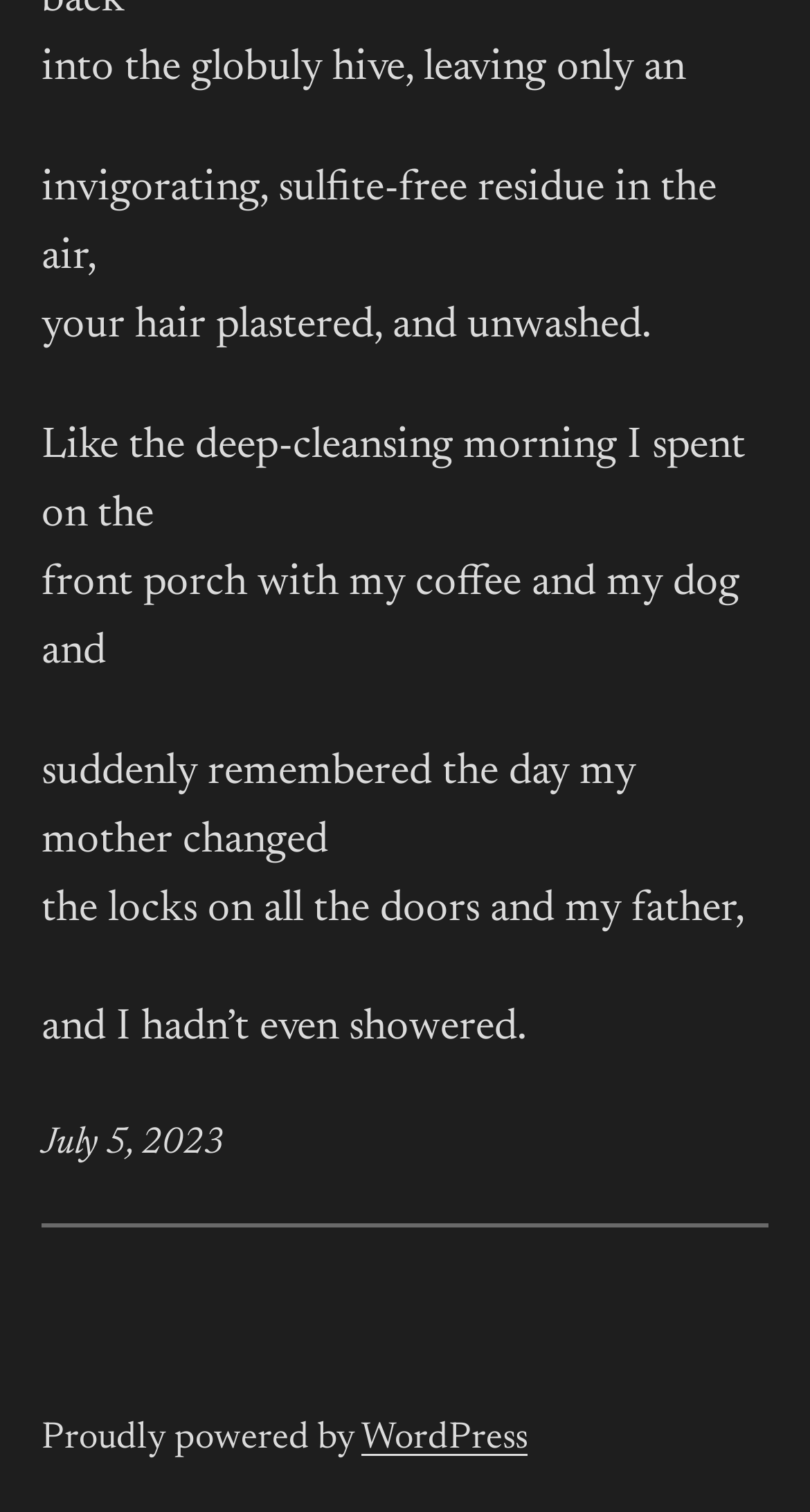Identify the bounding box of the UI element described as follows: "July 5, 2023". Provide the coordinates as four float numbers in the range of 0 to 1 [left, top, right, bottom].

[0.051, 0.744, 0.277, 0.769]